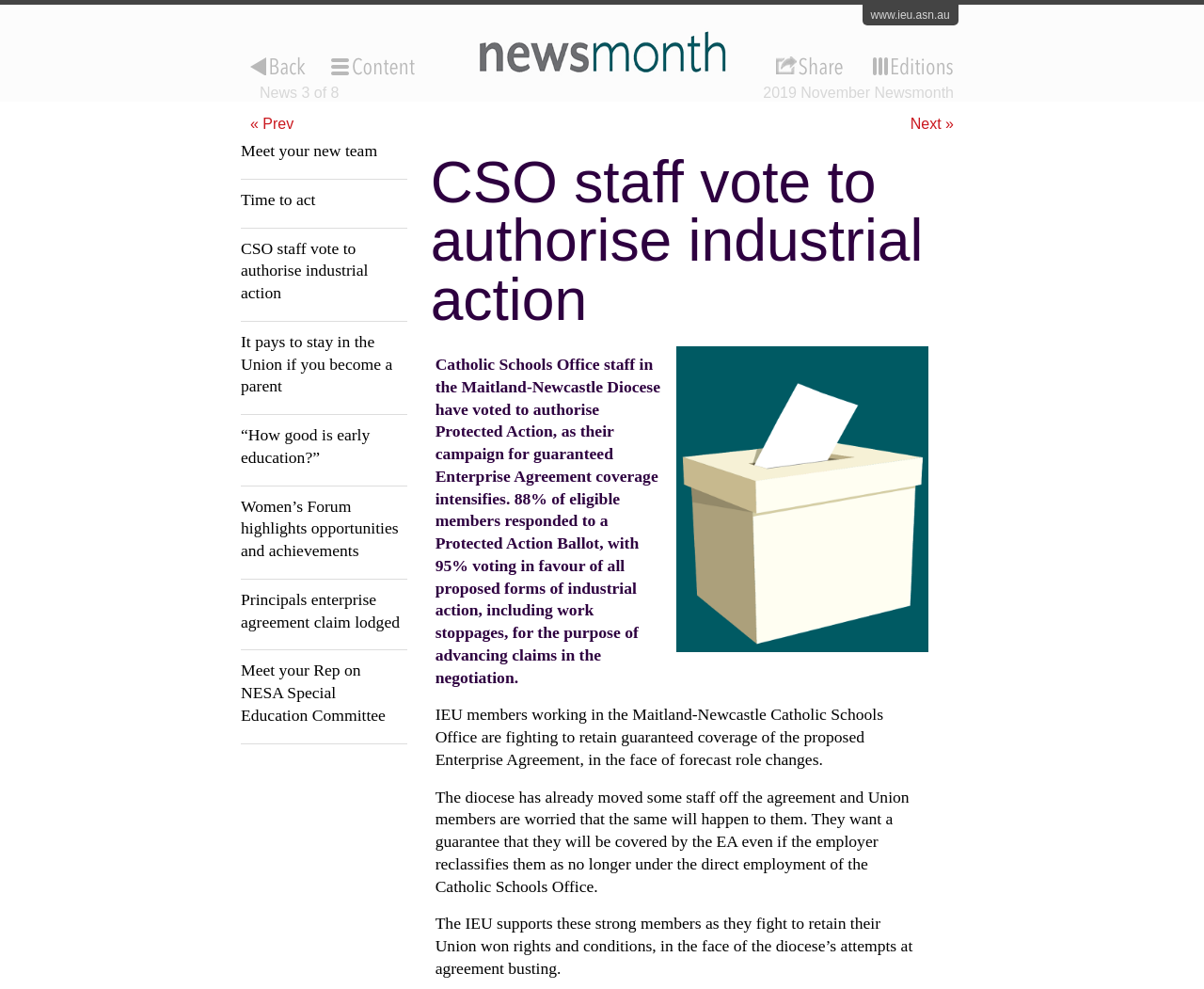Identify the bounding box of the HTML element described here: "“How good is early education?”". Provide the coordinates as four float numbers between 0 and 1: [left, top, right, bottom].

[0.2, 0.429, 0.338, 0.474]